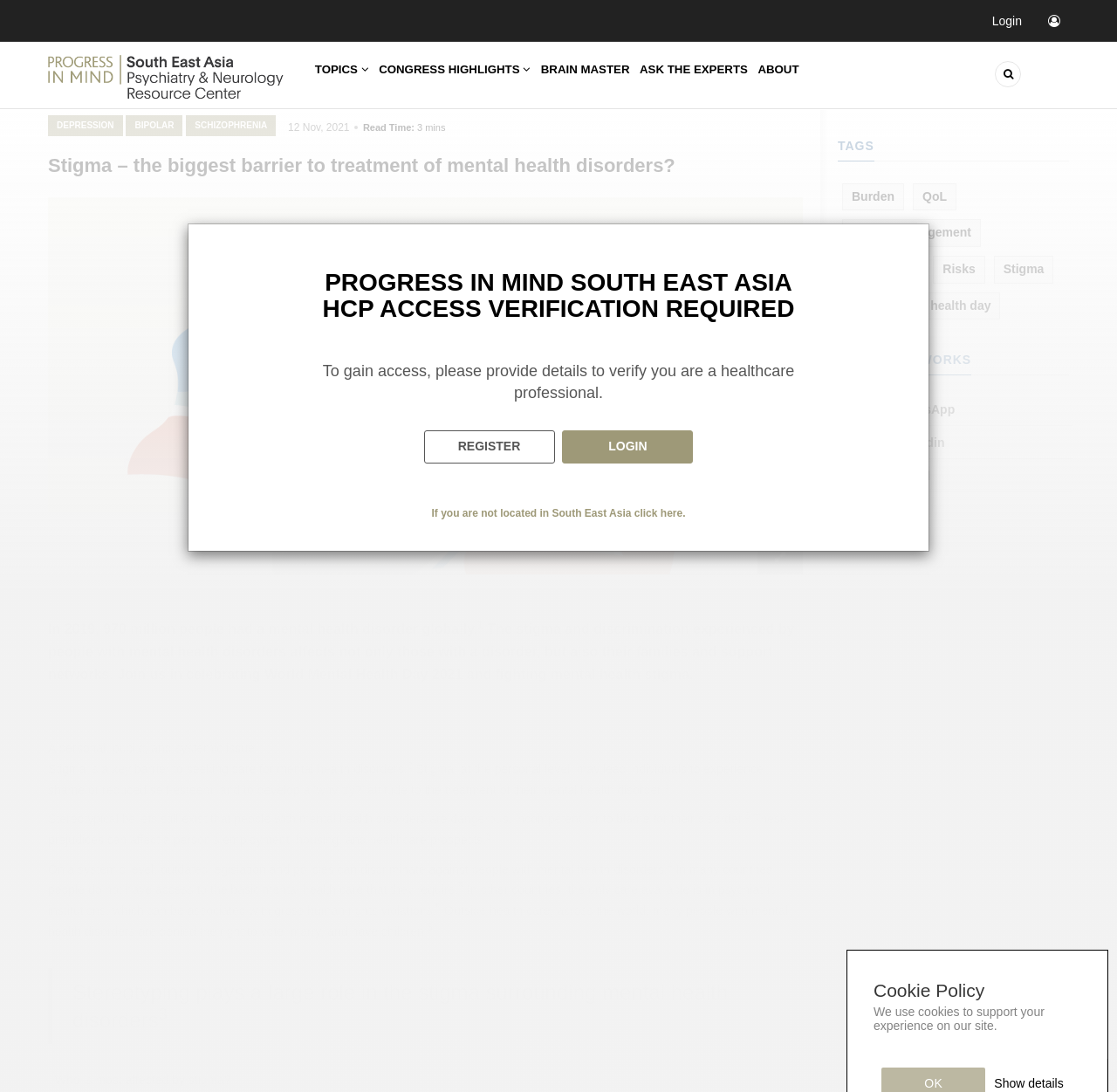Identify the bounding box coordinates of the clickable section necessary to follow the following instruction: "Read about 'Stigma'". The coordinates should be presented as four float numbers from 0 to 1, i.e., [left, top, right, bottom].

[0.89, 0.239, 0.943, 0.264]